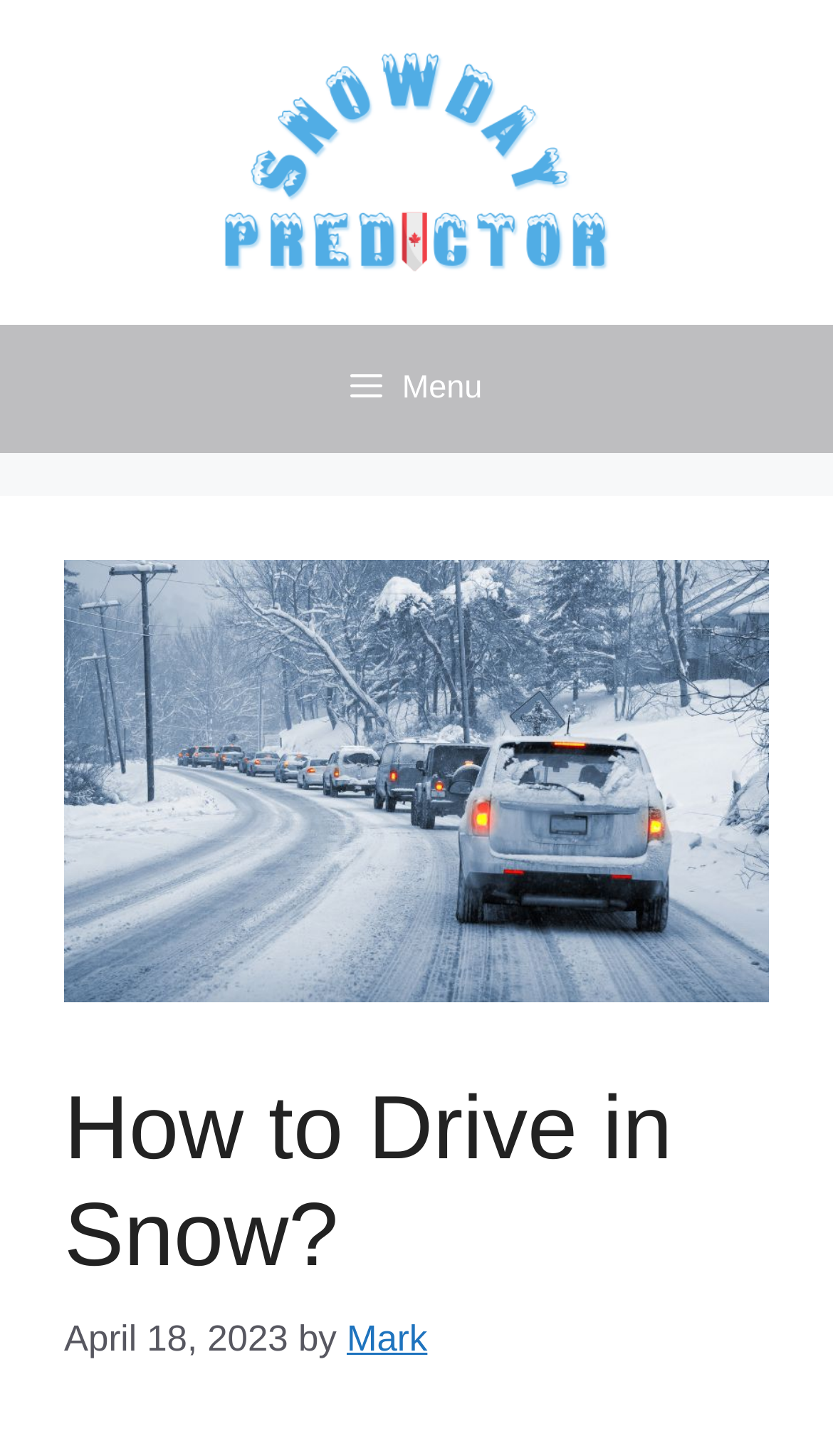Determine the main text heading of the webpage and provide its content.

How to Drive in Snow?